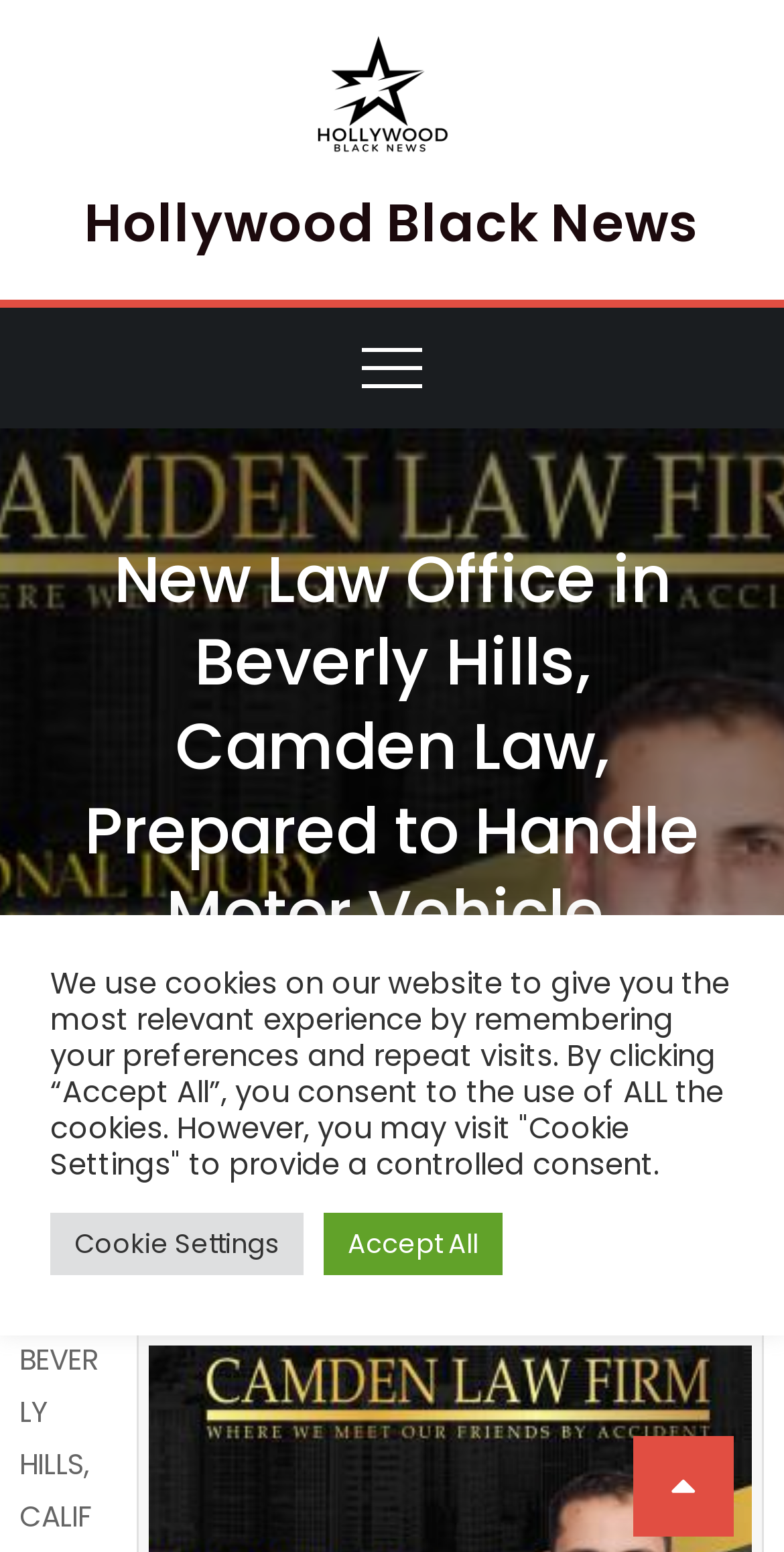Please identify the webpage's heading and generate its text content.

Hollywood Black News